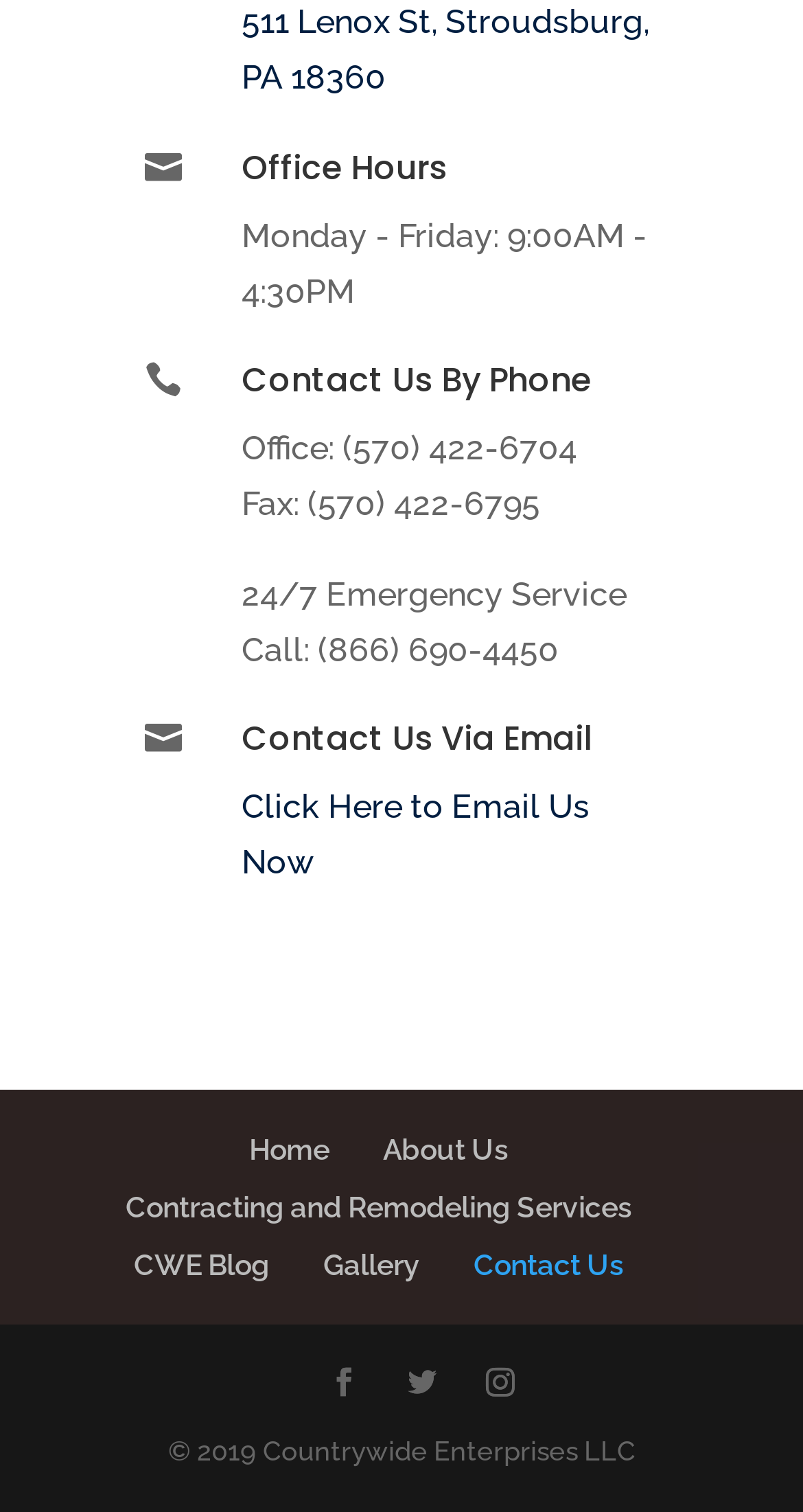Please analyze the image and give a detailed answer to the question:
How can I contact the office via phone?

The phone number of the office is mentioned in the 'Contact Us By Phone' section, which provides the office phone number as (570) 422-6704.